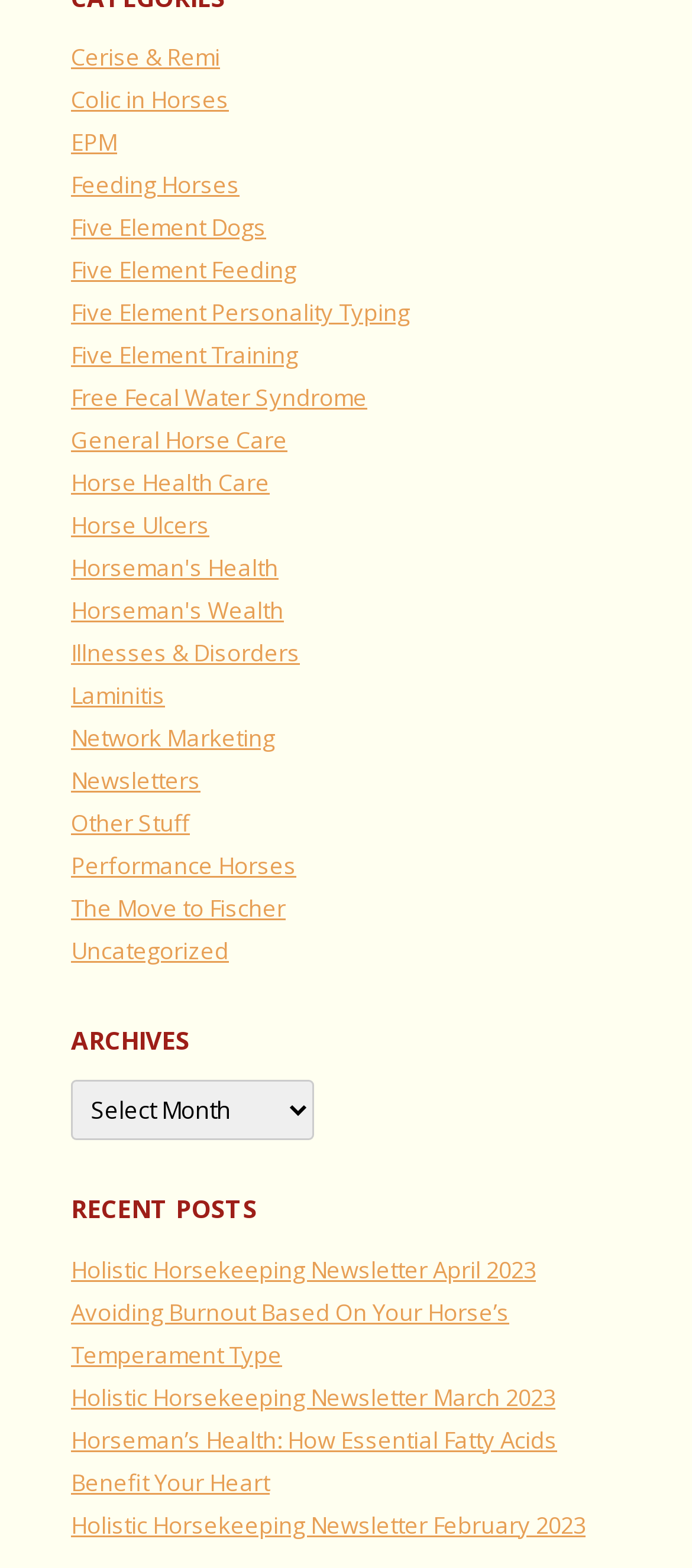Determine the bounding box coordinates of the target area to click to execute the following instruction: "Explore the topic of Horse Ulcers."

[0.103, 0.325, 0.303, 0.345]